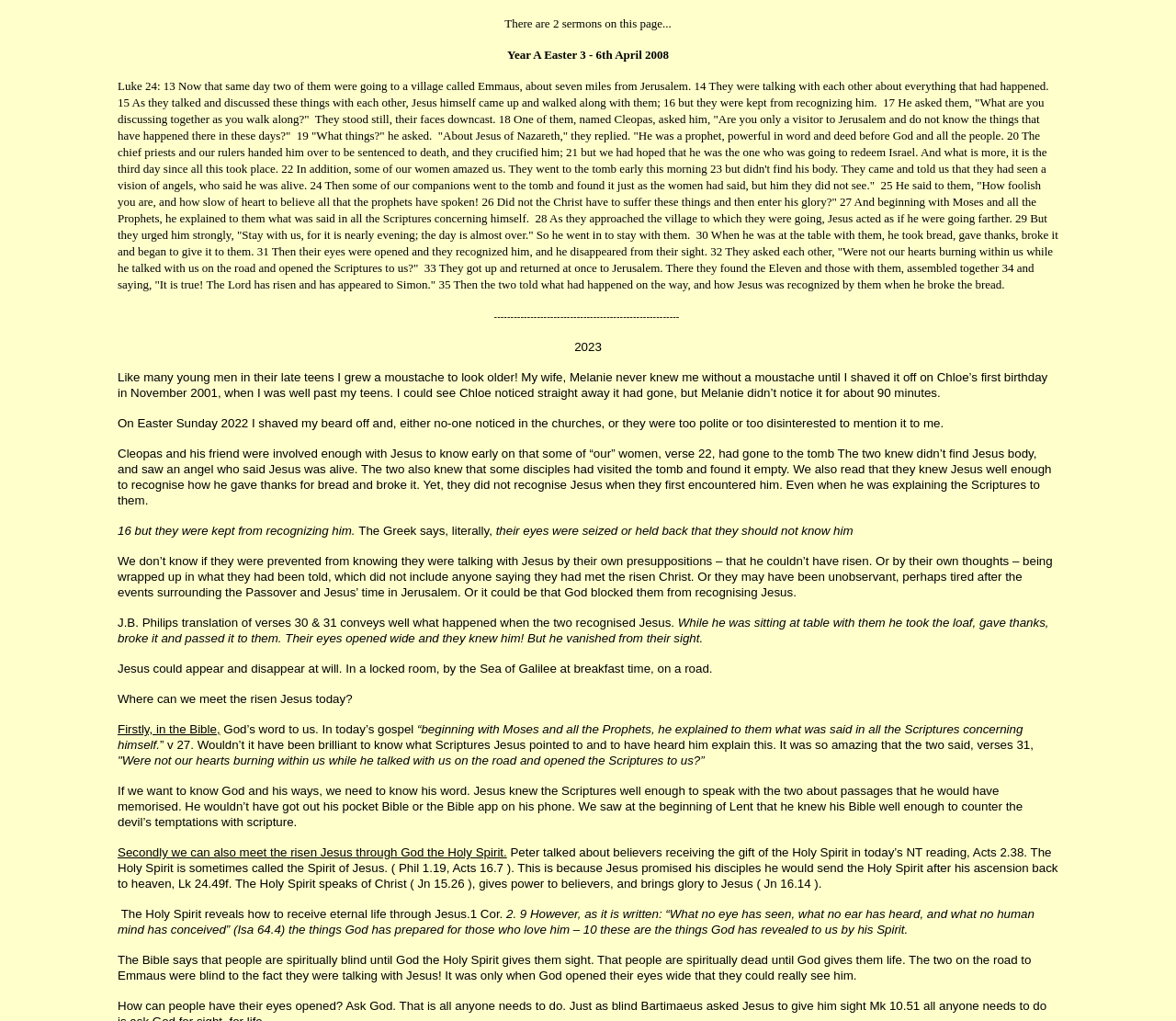What is the significance of the year 2001 in the sermon?
We need a detailed and meticulous answer to the question.

The sermon text mentions that the author shaved off his moustache on his daughter Chloe's first birthday in November 2001.